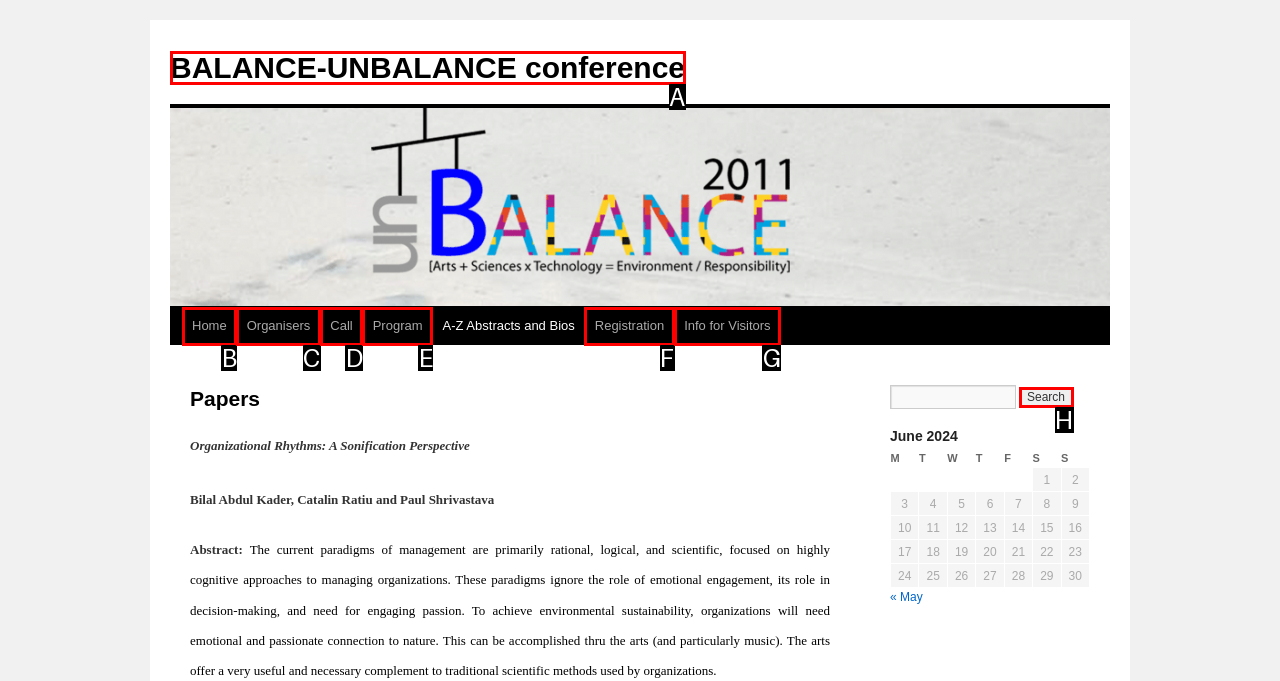Please determine which option aligns with the description: BALANCE-UNBALANCE conference. Respond with the option’s letter directly from the available choices.

A